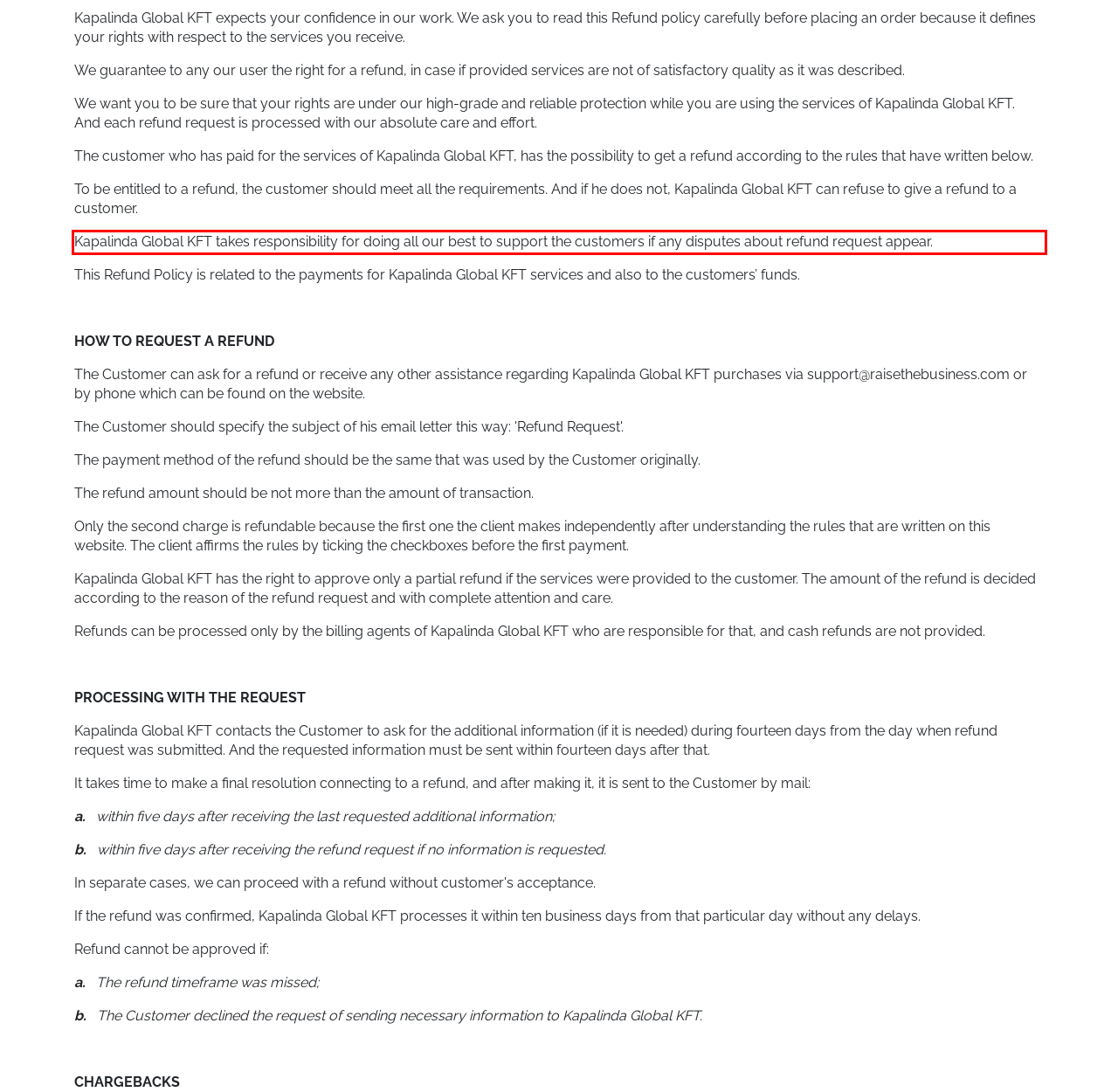Given a webpage screenshot, identify the text inside the red bounding box using OCR and extract it.

Kapalinda Global KFT takes responsibility for doing all our best to support the customers if any disputes about refund request appear.